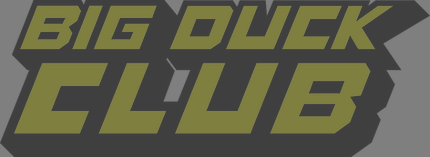Respond to the question with just a single word or phrase: 
What is the background color of the logo?

Dark